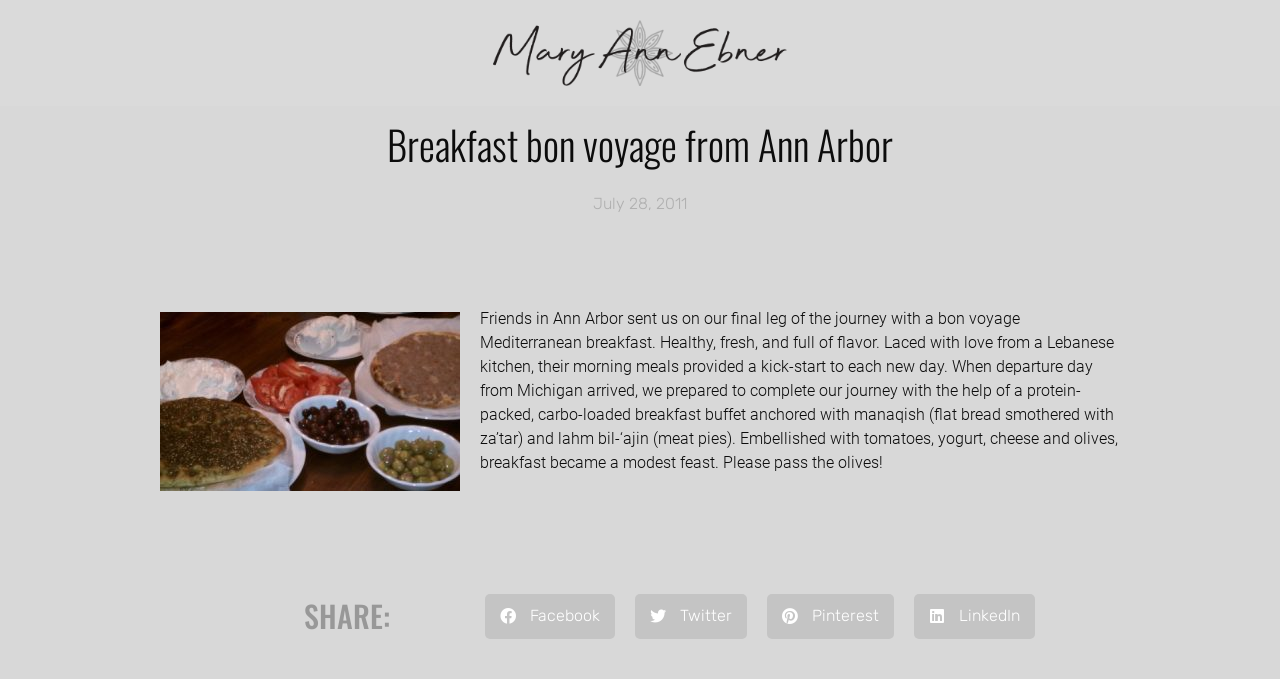Please answer the following question using a single word or phrase: 
How many social media platforms are available for sharing?

4